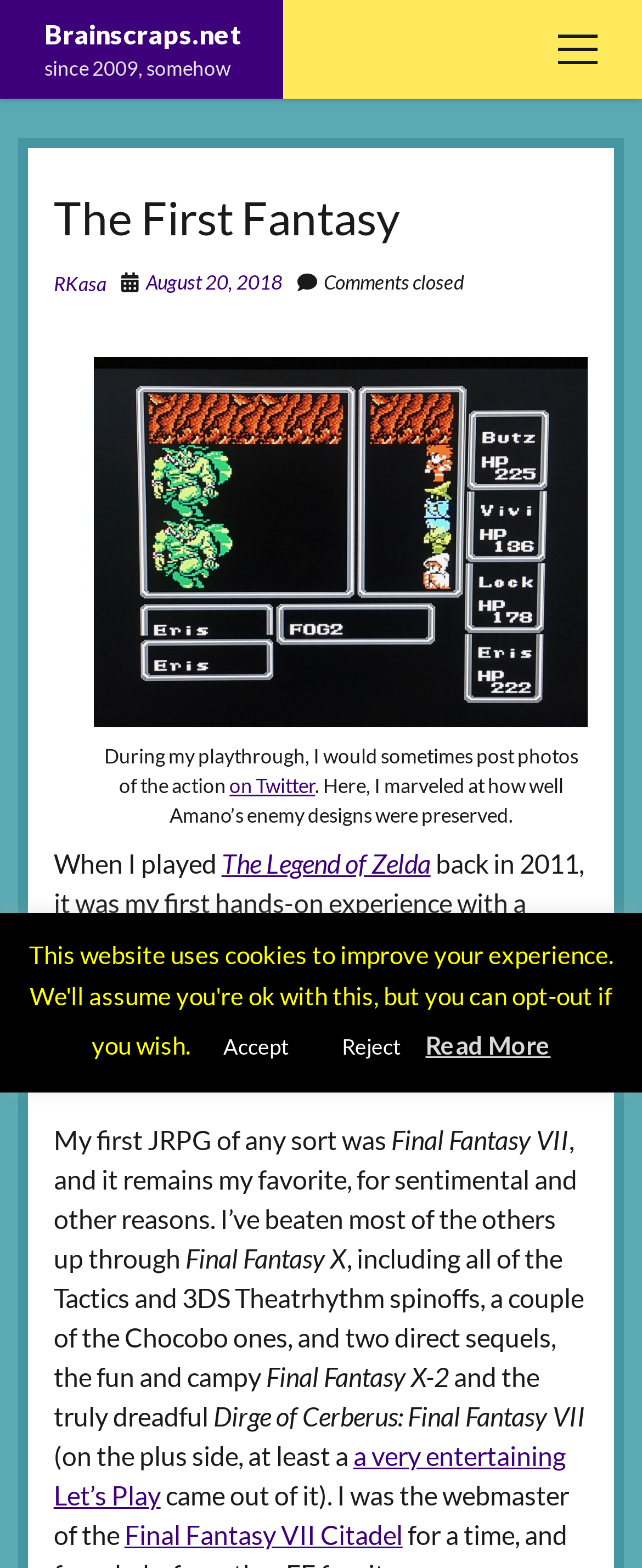Locate the bounding box coordinates of the area you need to click to fulfill this instruction: 'Go to the home page'. The coordinates must be in the form of four float numbers ranging from 0 to 1: [left, top, right, bottom].

[0.069, 0.09, 0.177, 0.11]